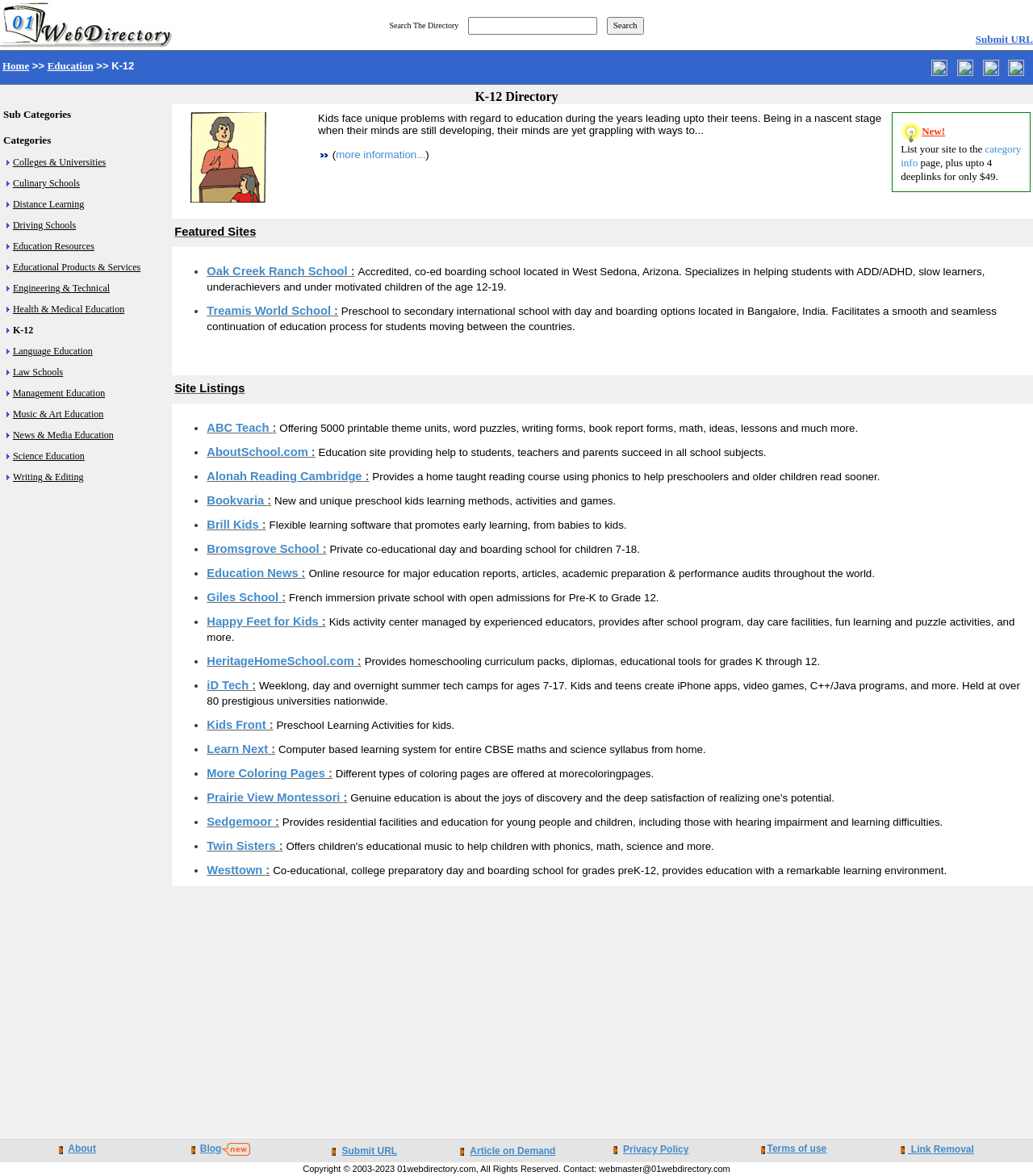Provide a single word or phrase answer to the question: 
What is the 'Featured Sites' section?

A list of featured websites